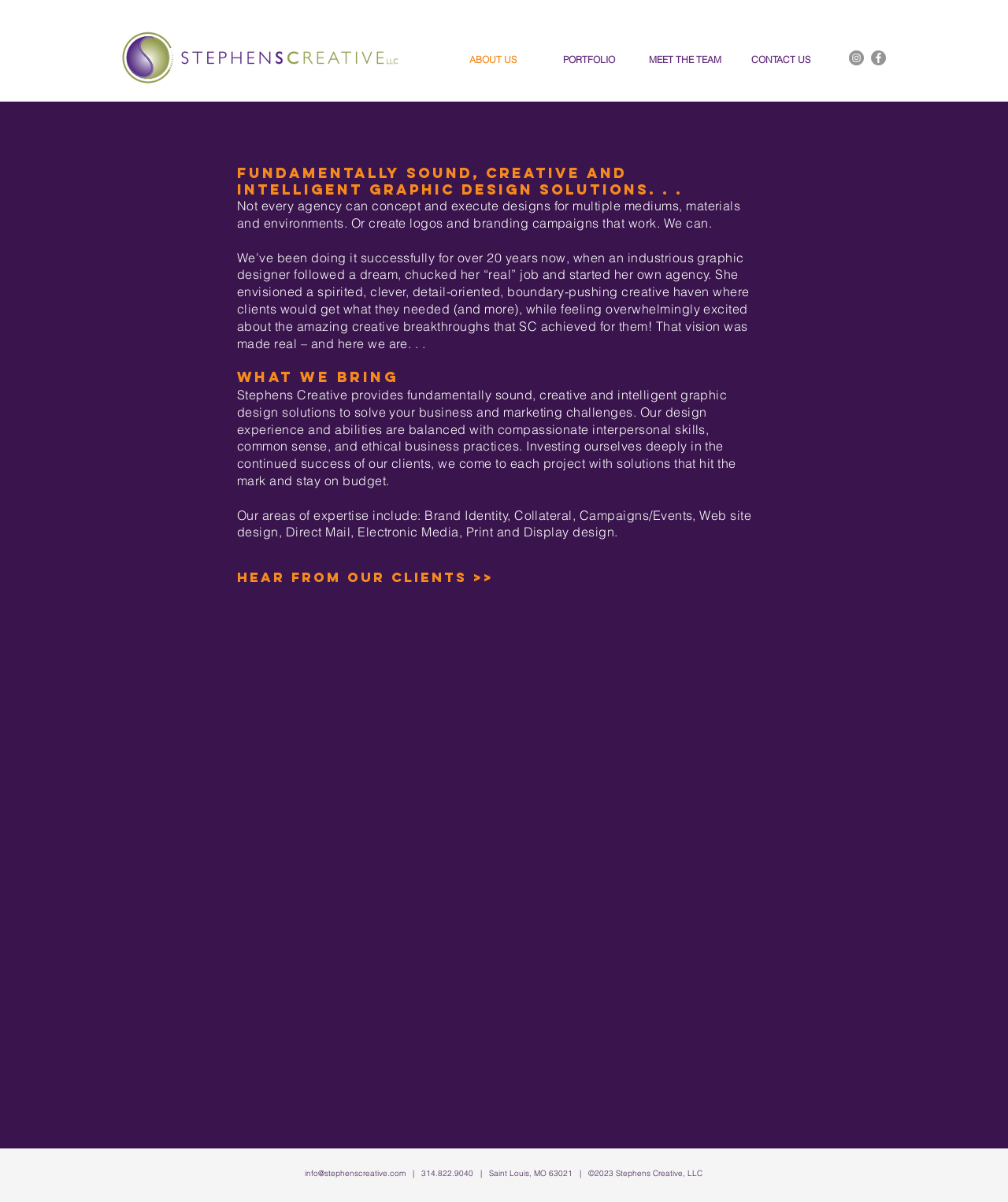Provide a brief response to the question below using one word or phrase:
What is the name of the company?

Stephens Creative